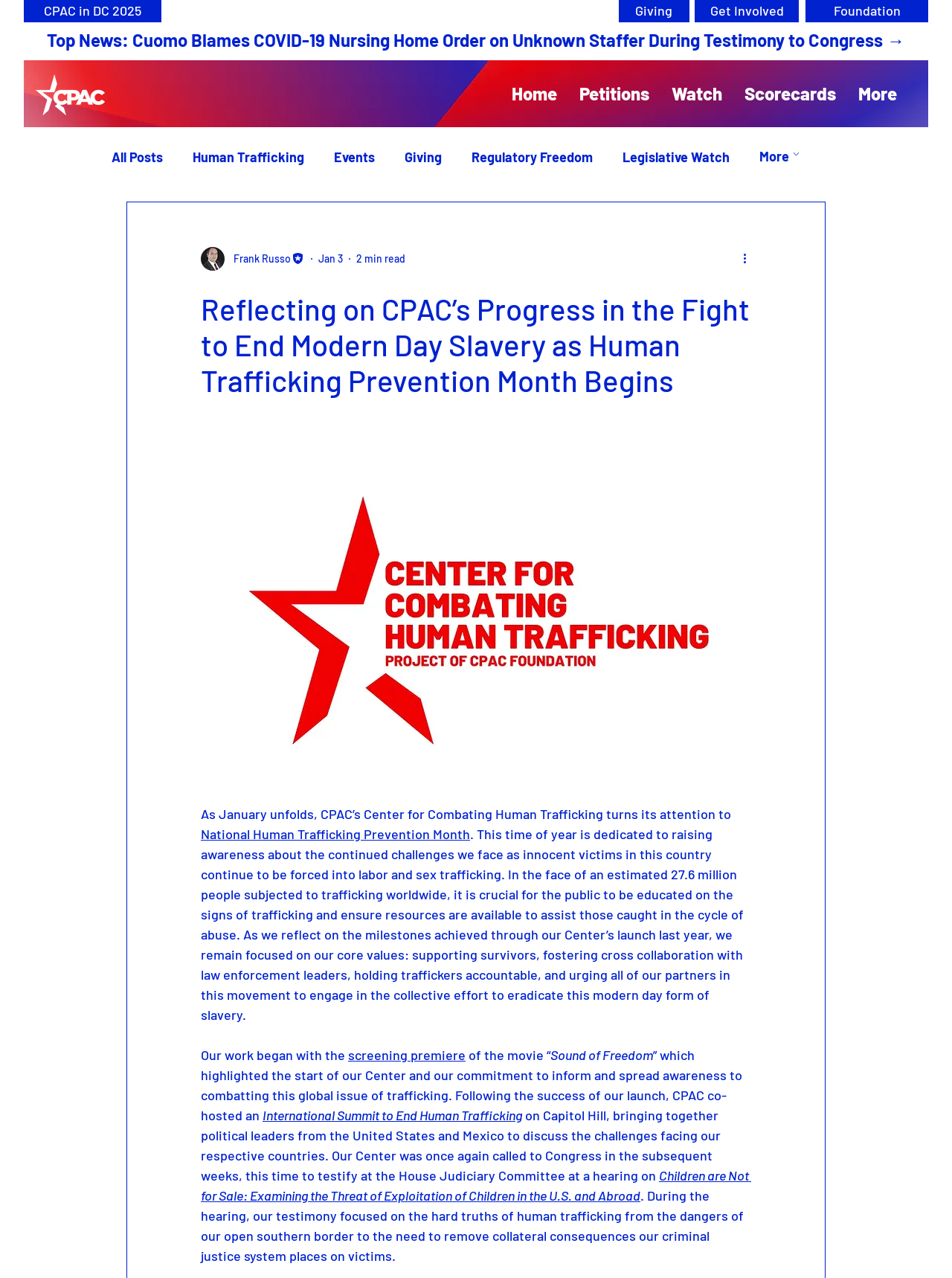Identify the bounding box coordinates of the section to be clicked to complete the task described by the following instruction: "Click on the 'Get Involved' button". The coordinates should be four float numbers between 0 and 1, formatted as [left, top, right, bottom].

[0.73, 0.0, 0.839, 0.017]